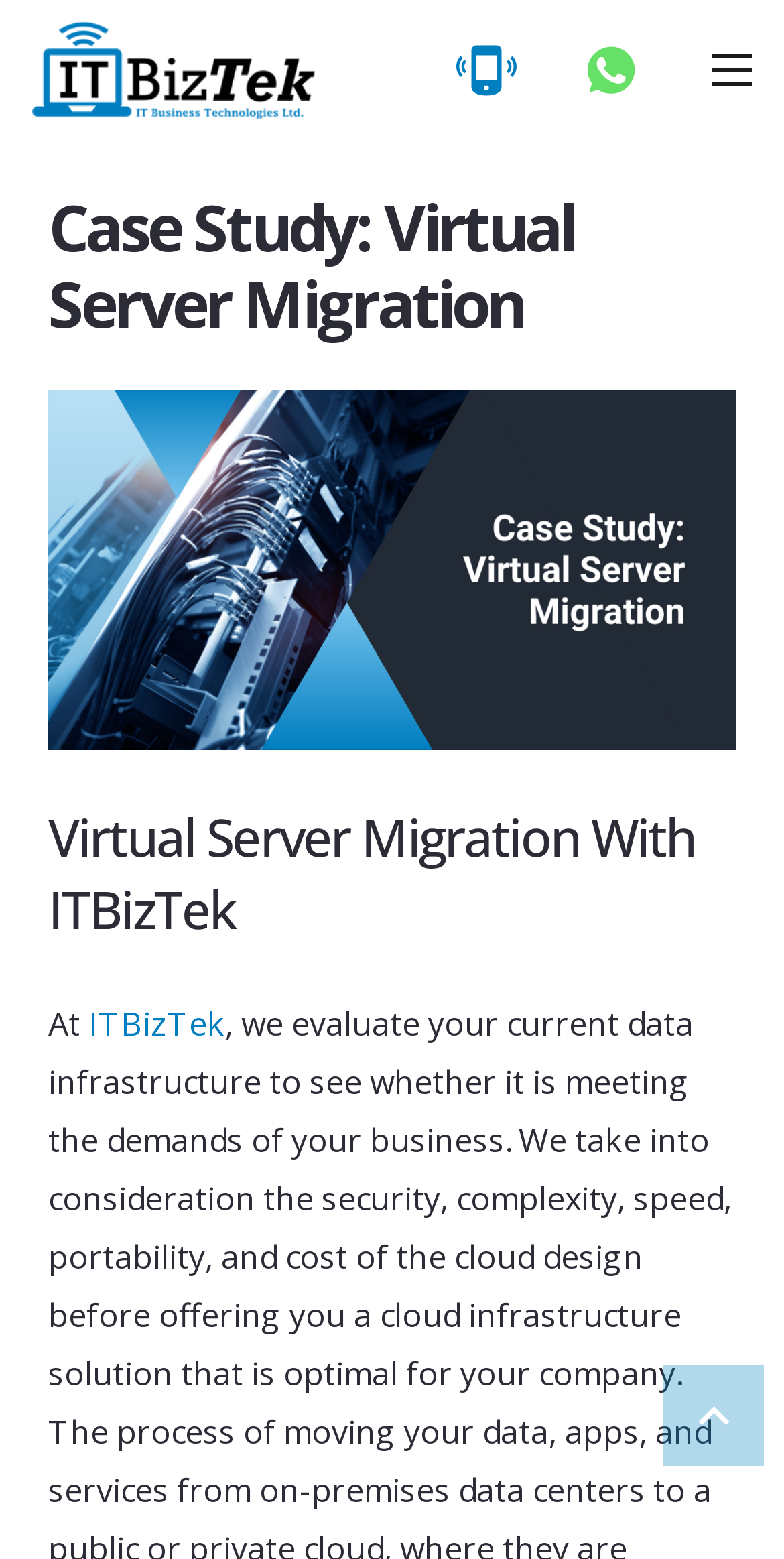What is the topic of the case study?
Look at the image and answer with only one word or phrase.

Virtual Server Migration